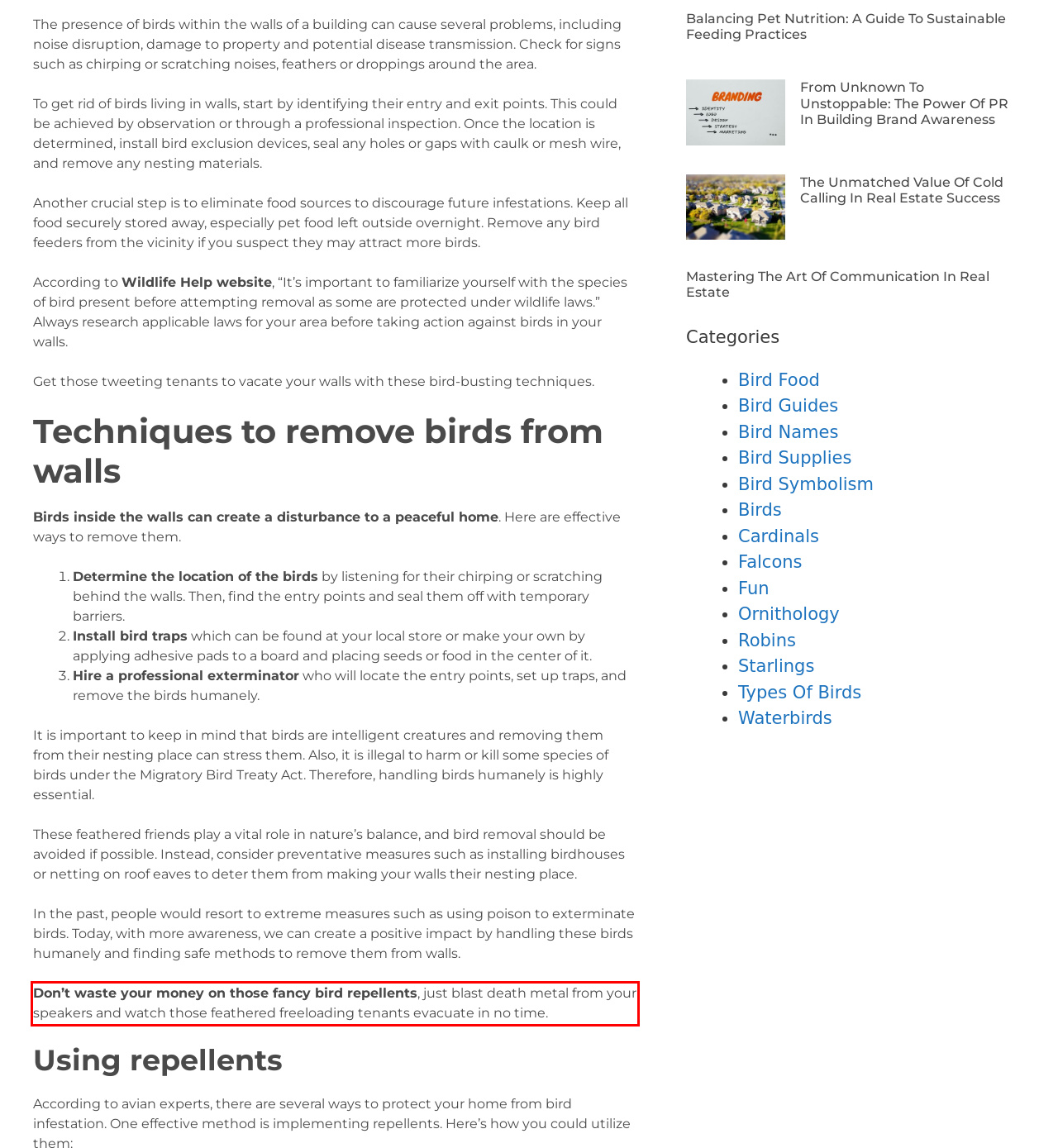Look at the screenshot of the webpage, locate the red rectangle bounding box, and generate the text content that it contains.

Don’t waste your money on those fancy bird repellents, just blast death metal from your speakers and watch those feathered freeloading tenants evacuate in no time.